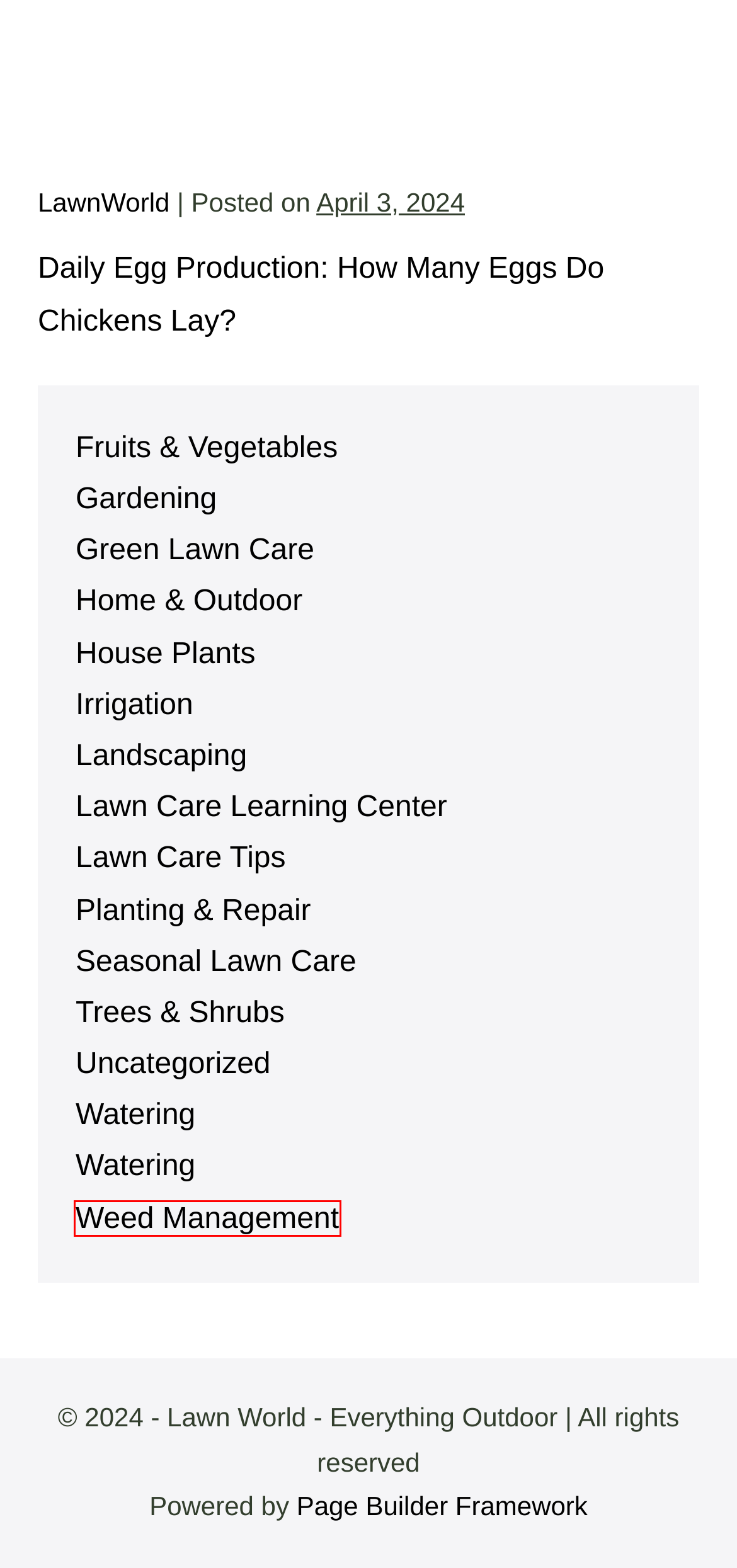Observe the webpage screenshot and focus on the red bounding box surrounding a UI element. Choose the most appropriate webpage description that corresponds to the new webpage after clicking the element in the bounding box. Here are the candidates:
A. Gardening – Lawn World – Everything Outdoor
B. Lawn Care Tips – Lawn World – Everything Outdoor
C. Green Lawn Care – Lawn World – Everything Outdoor
D. Weed Management – Lawn World – Everything Outdoor
E. Watering – Lawn World – Everything Outdoor
F. Lawn Care Learning Center – Lawn World – Everything Outdoor
G. Uncategorized – Lawn World – Everything Outdoor
H. Trees & Shrubs – Lawn World – Everything Outdoor

D